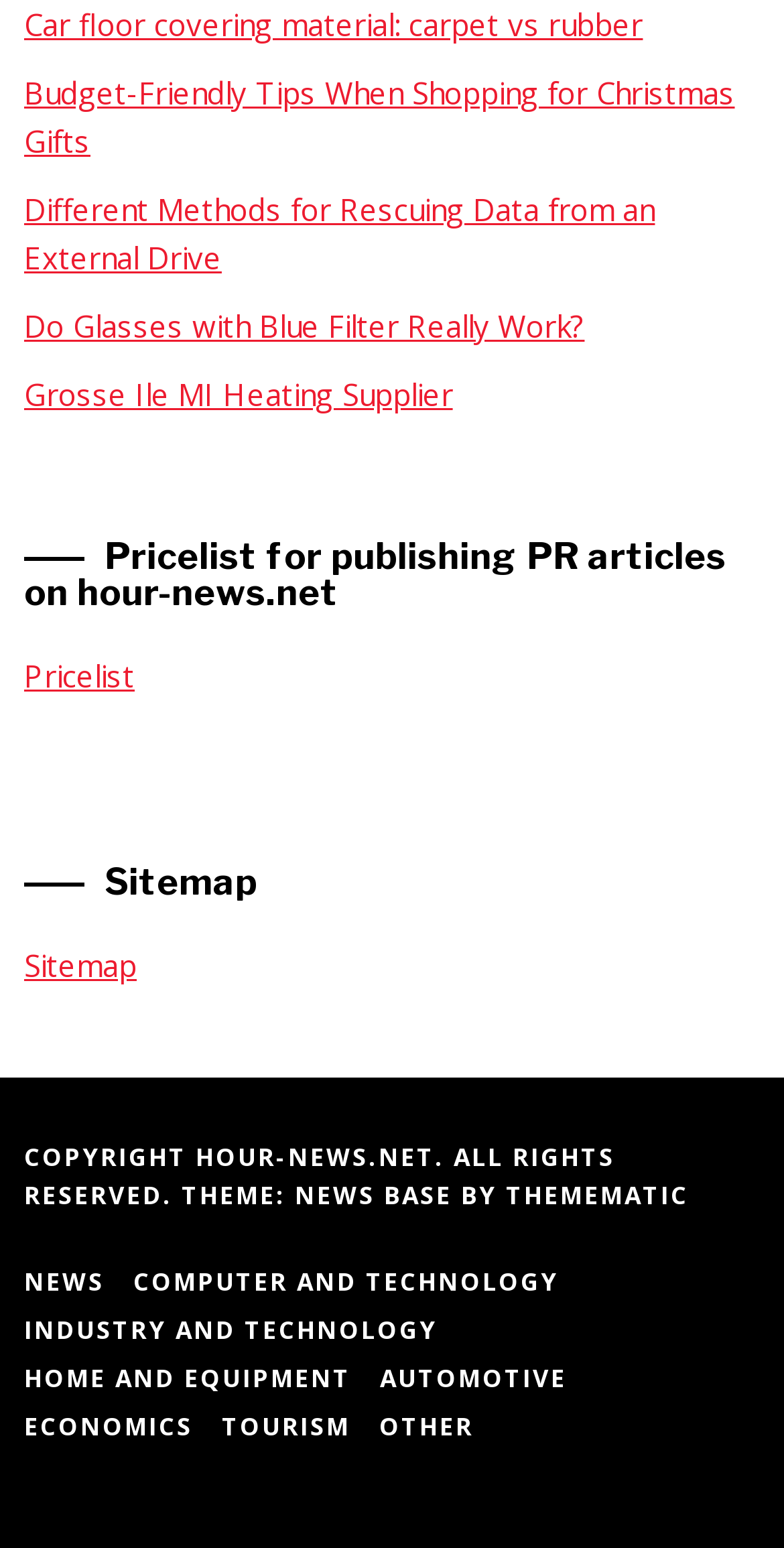Please answer the following query using a single word or phrase: 
What is the category of the link 'Grosse Ile MI Heating Supplier'?

HOME AND EQUIPMENT